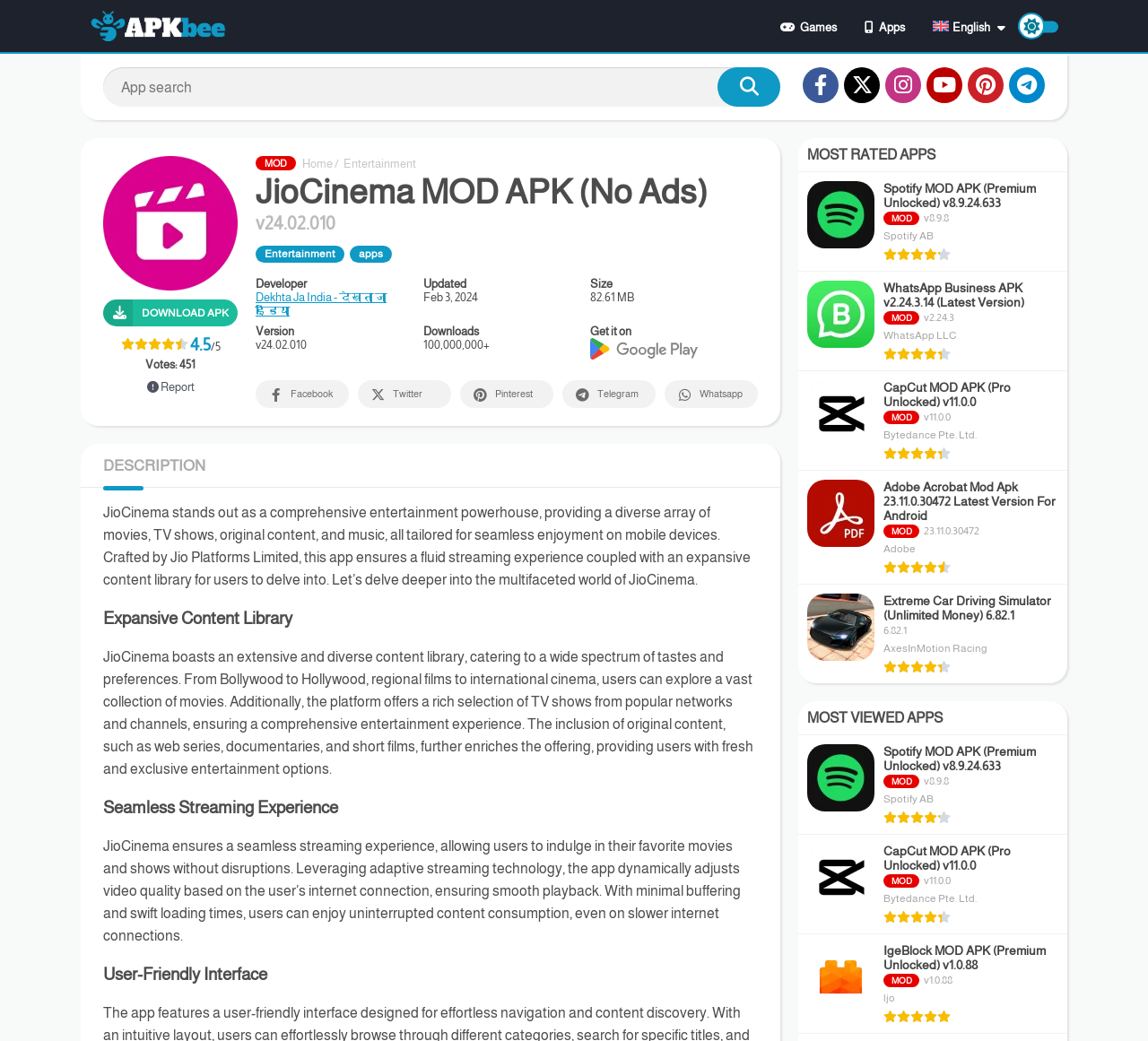What is the rating of the app?
Please provide a comprehensive answer based on the contents of the image.

I found the static text '4.5' and '/5' near each other, which indicates that the app has a rating of 4.5 out of 5.